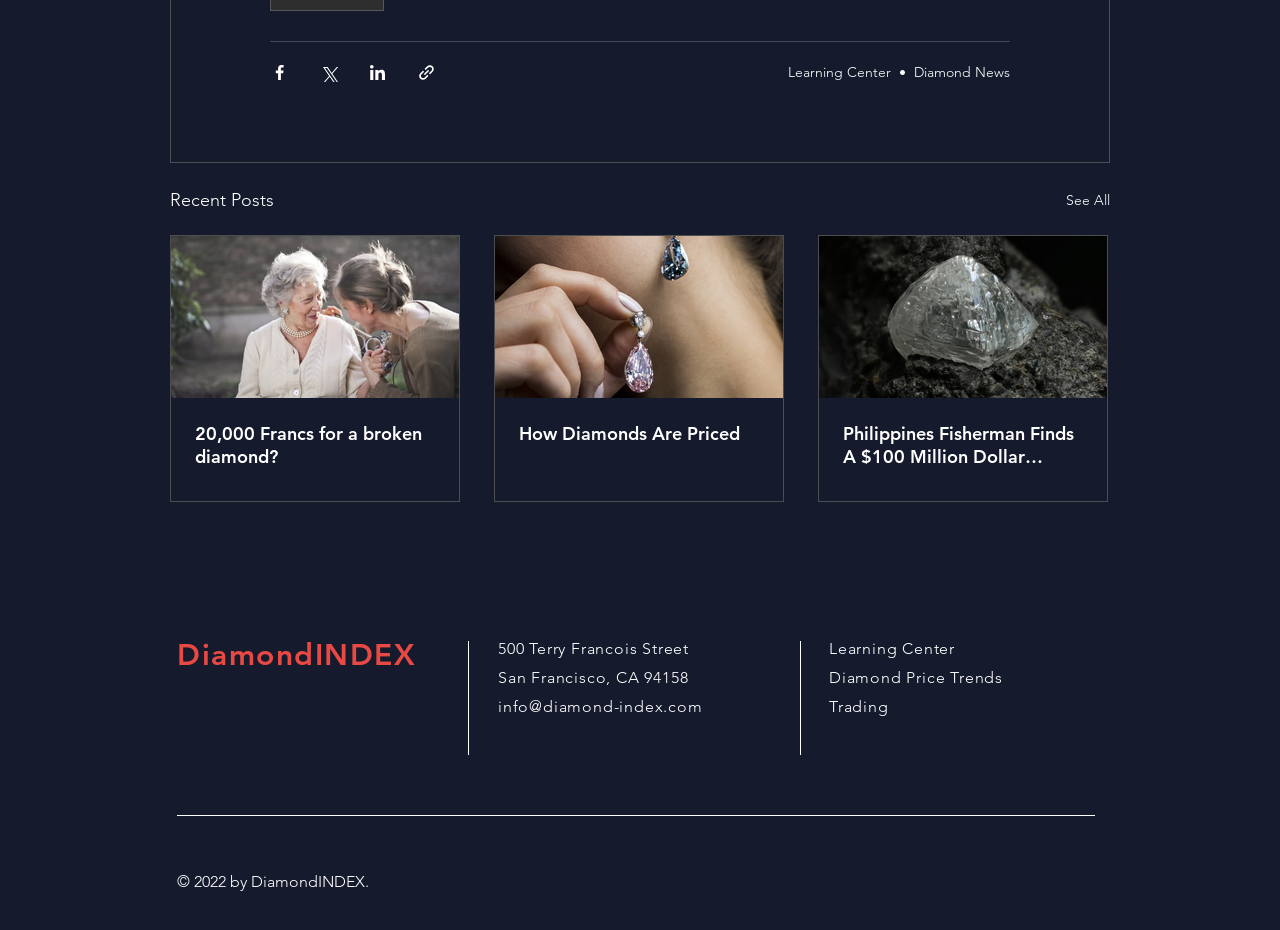What is the address of DiamondINDEX?
Use the image to give a comprehensive and detailed response to the question.

I found the address of DiamondINDEX at the bottom of the webpage, which is '500 Terry Francois Street, San Francisco, CA 94158'.